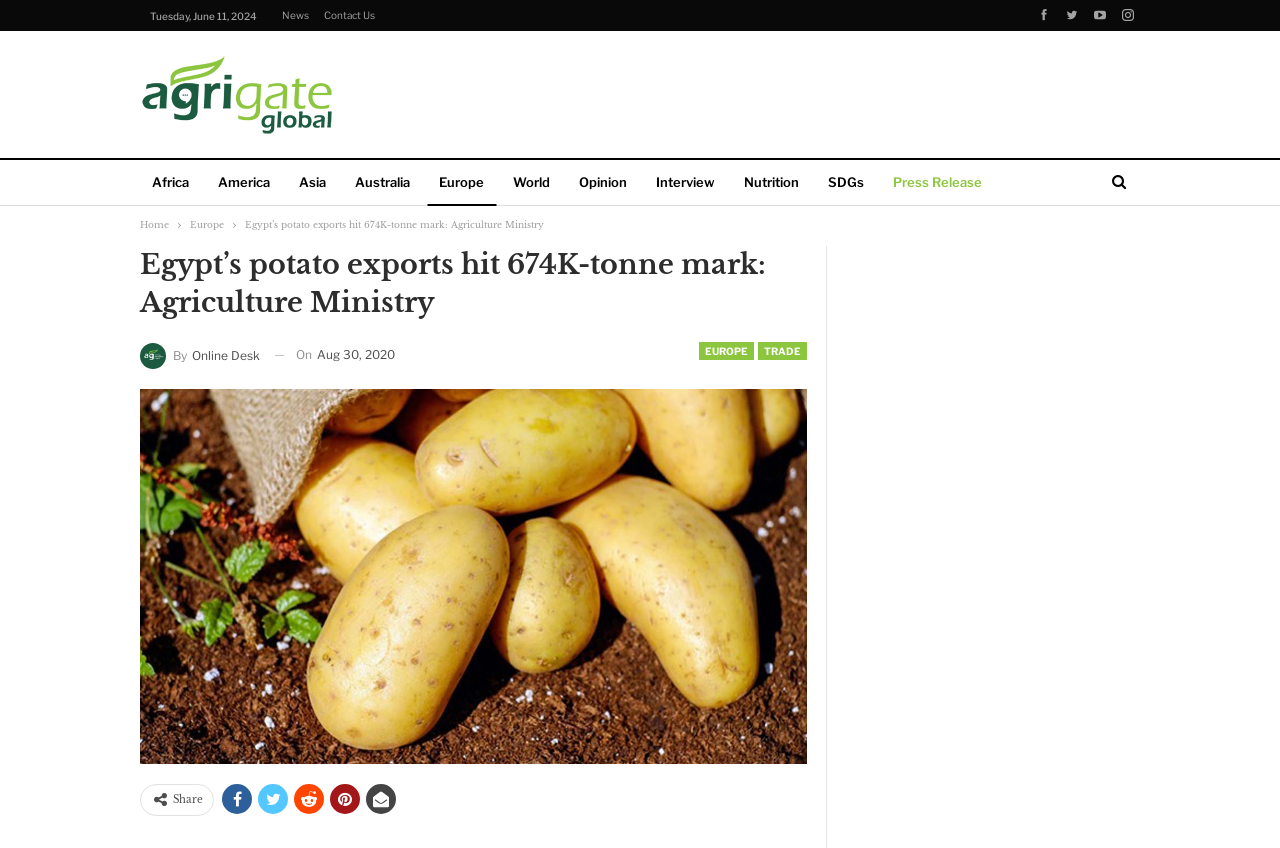Locate the bounding box coordinates of the clickable region to complete the following instruction: "Click on the 'Contact Us' link."

[0.253, 0.011, 0.293, 0.025]